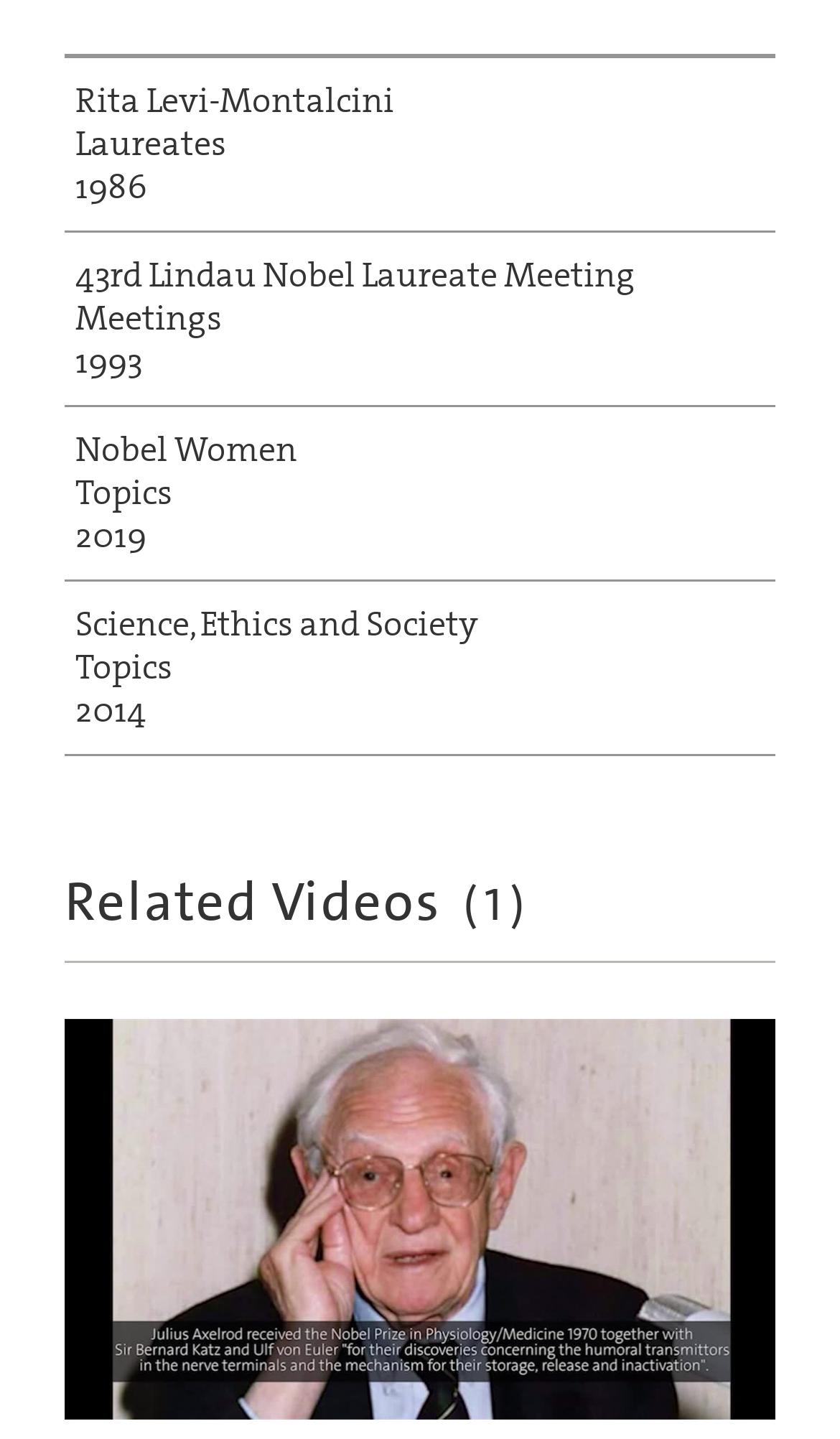Using the element description provided, determine the bounding box coordinates in the format (top-left x, top-left y, bottom-right x, bottom-right y). Ensure that all values are floating point numbers between 0 and 1. Element description: Nobel Women Topics 2019

[0.077, 0.283, 0.923, 0.404]